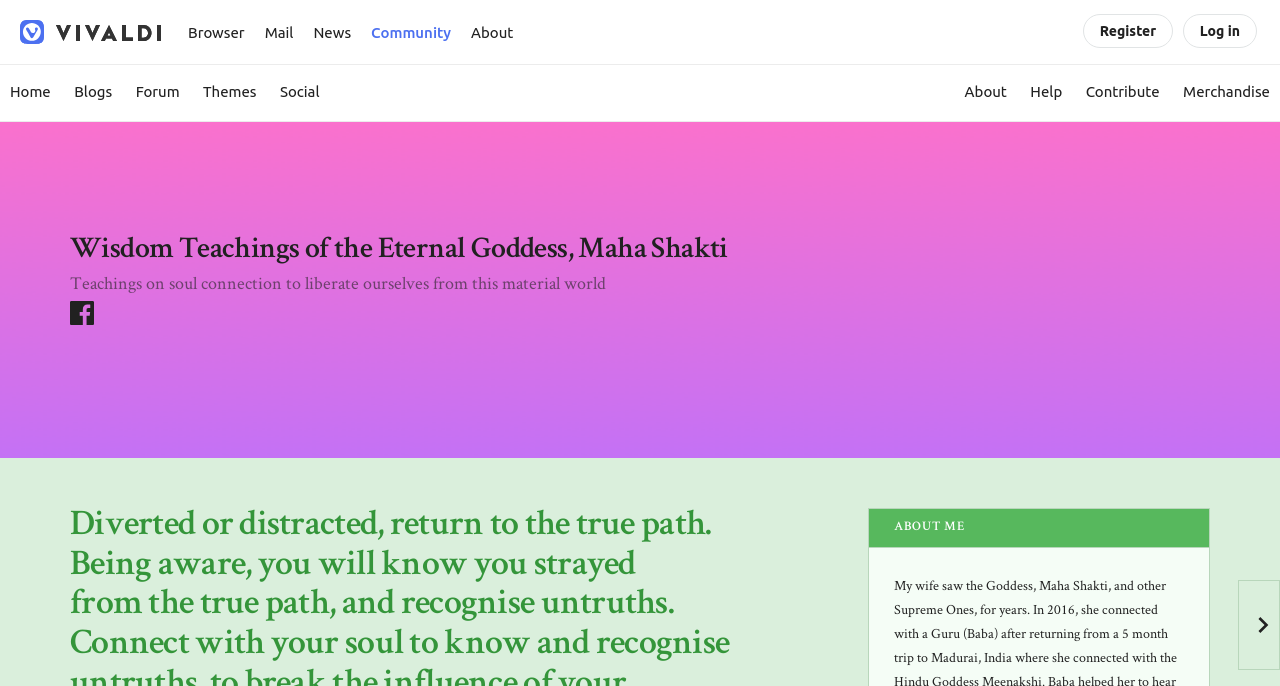Identify the bounding box coordinates of the clickable region required to complete the instruction: "View Whitecard Courses". The coordinates should be given as four float numbers within the range of 0 and 1, i.e., [left, top, right, bottom].

None